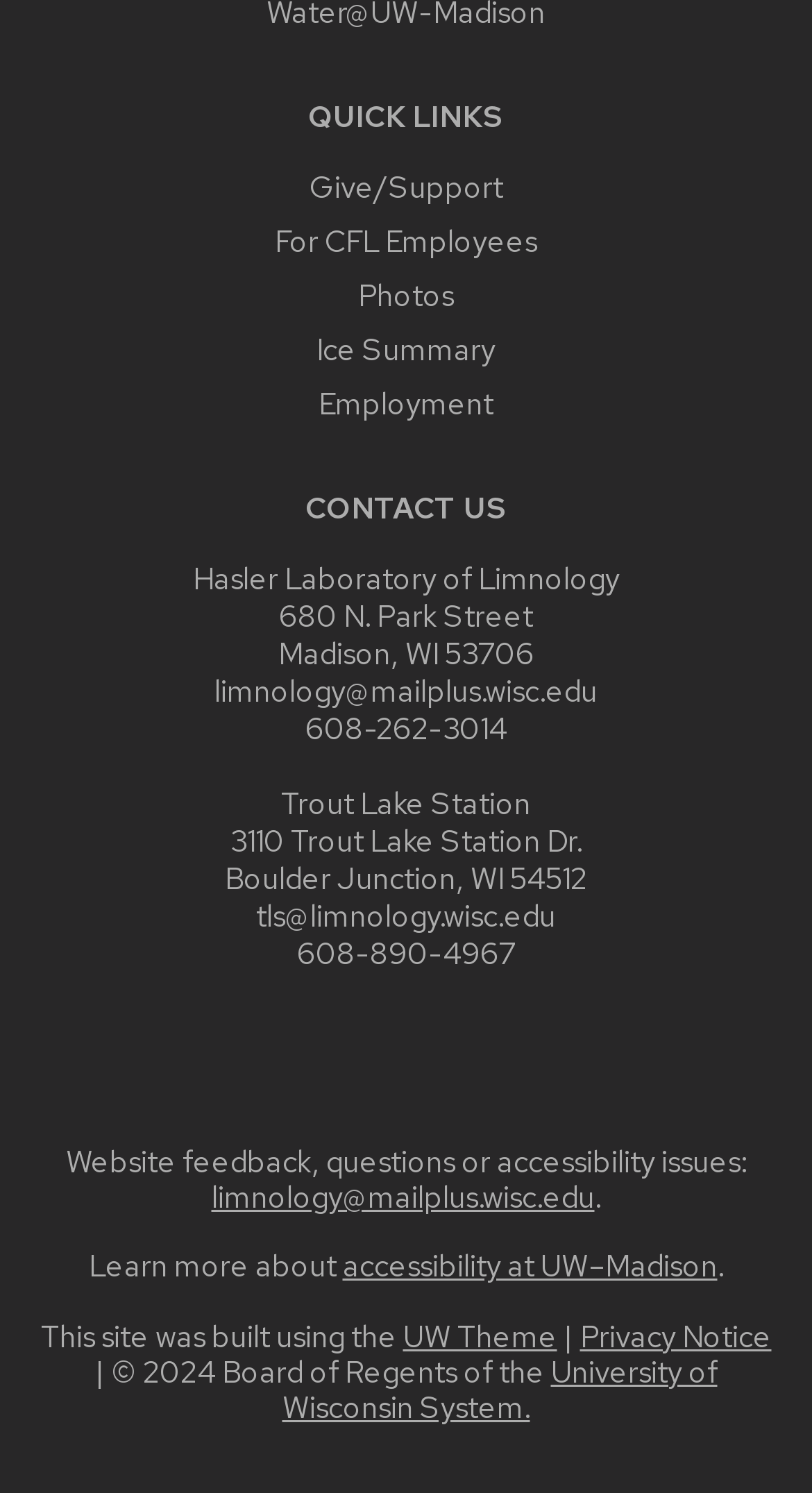Given the element description limnology@mailplus.wisc.edu, specify the bounding box coordinates of the corresponding UI element in the format (top-left x, top-left y, bottom-right x, bottom-right y). All values must be between 0 and 1.

[0.26, 0.788, 0.732, 0.815]